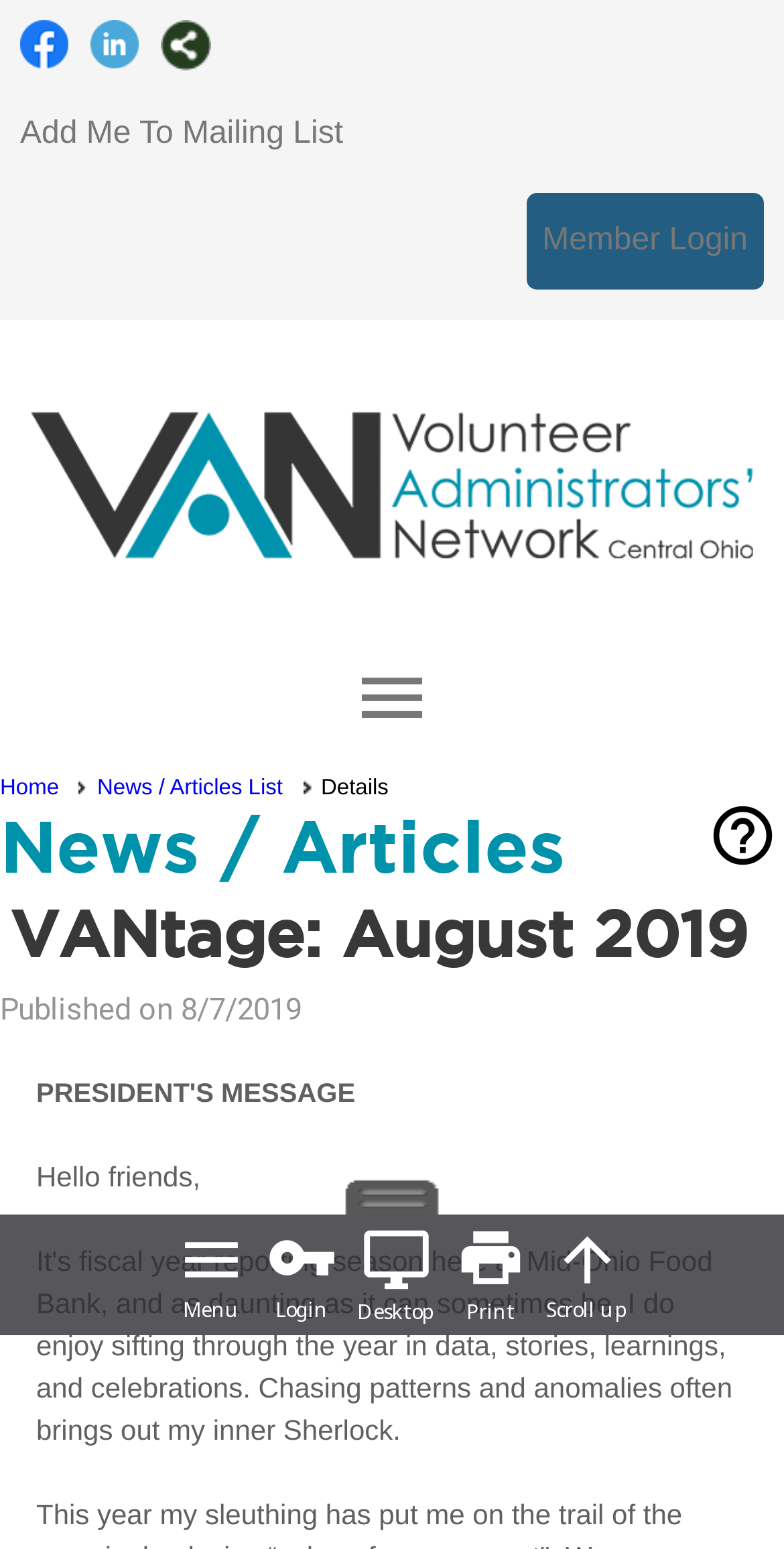Provide your answer to the question using just one word or phrase: What is the purpose of the 'show help' link?

To show help